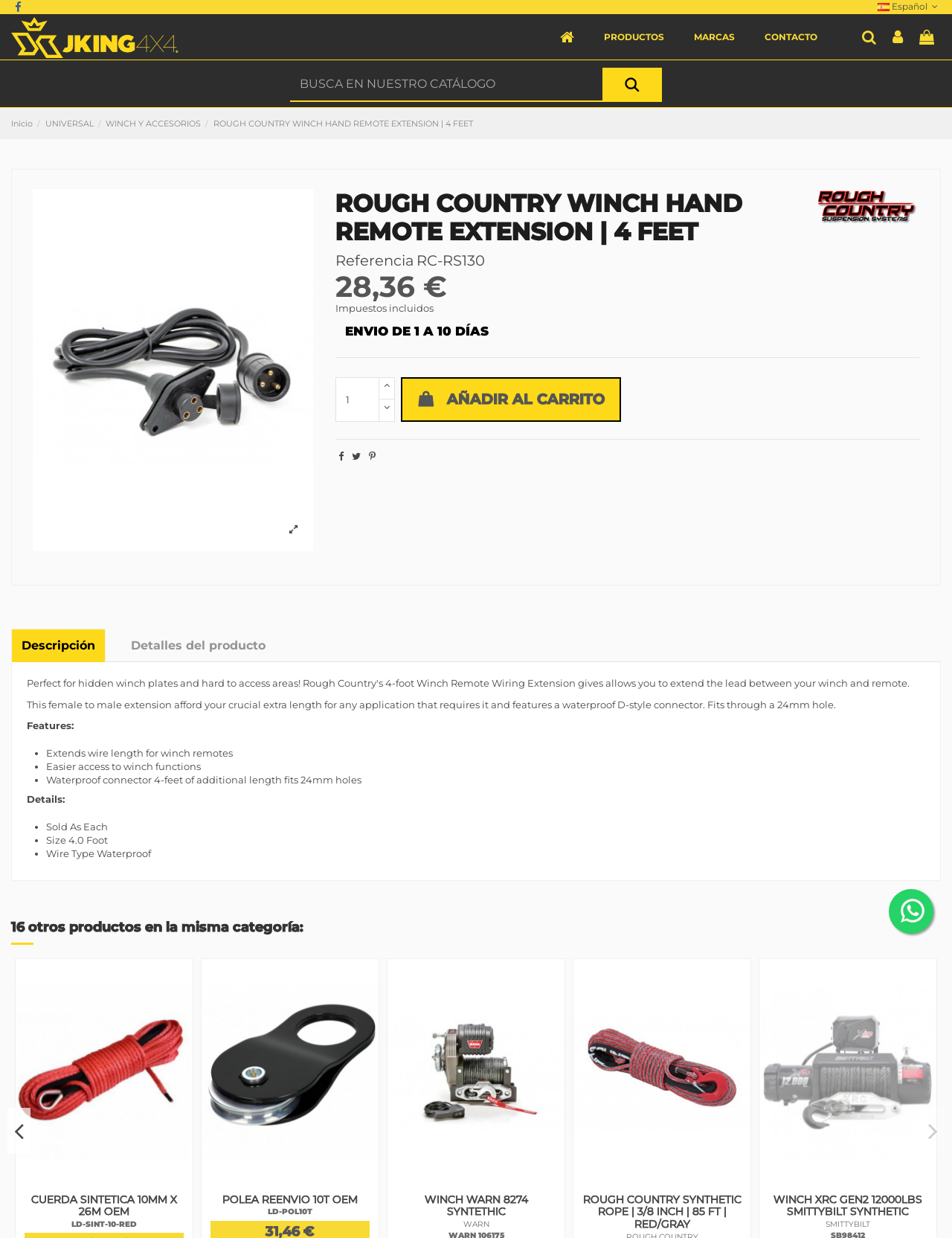Please reply to the following question using a single word or phrase: 
What is the length of the product?

4 feet